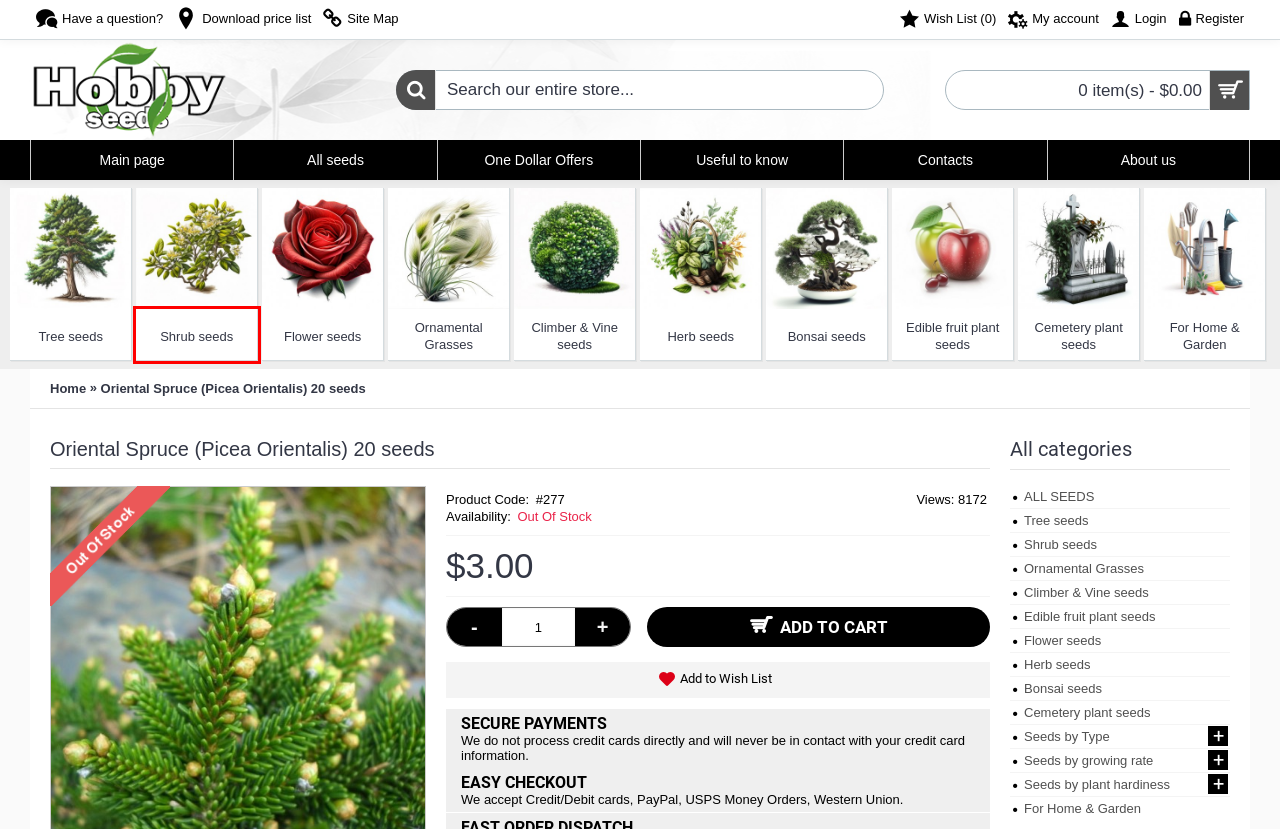Analyze the screenshot of a webpage with a red bounding box and select the webpage description that most accurately describes the new page resulting from clicking the element inside the red box. Here are the candidates:
A. For Home & Garden
B. Edible fruit plant seeds
C. Account Login
D. Site Map
E. ALL SEEDS
F. Shrub seeds
G. Flower seeds
H. Register Account

F